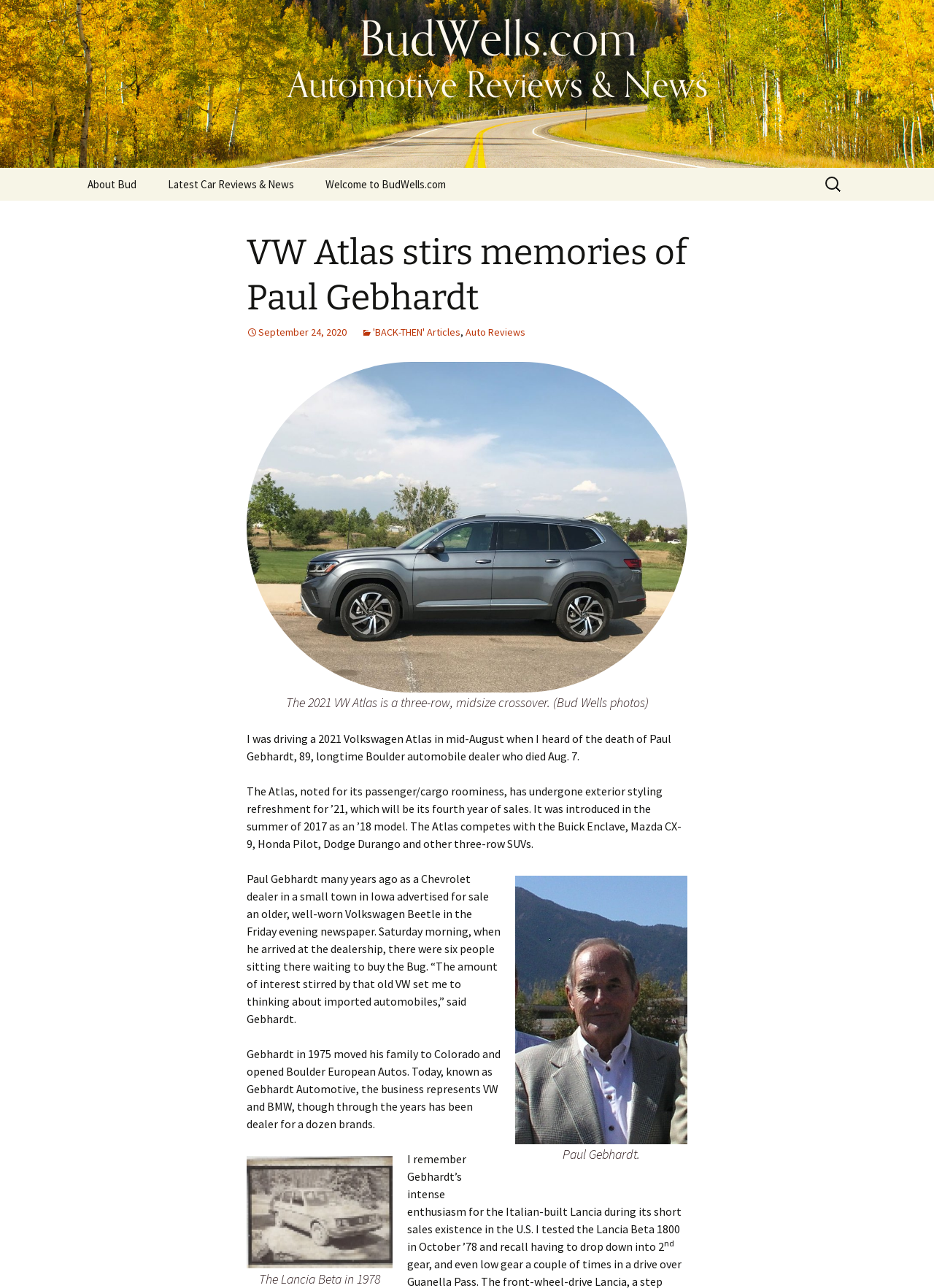Refer to the screenshot and give an in-depth answer to this question: What is the model of the car mentioned in the article?

The model of the car is mentioned in the text 'The 2021 VW Atlas is a three-row, midsize crossover...' and also in the text 'I was driving a 2021 Volkswagen Atlas in mid-August when I heard of the death of Paul Gebhardt...'.